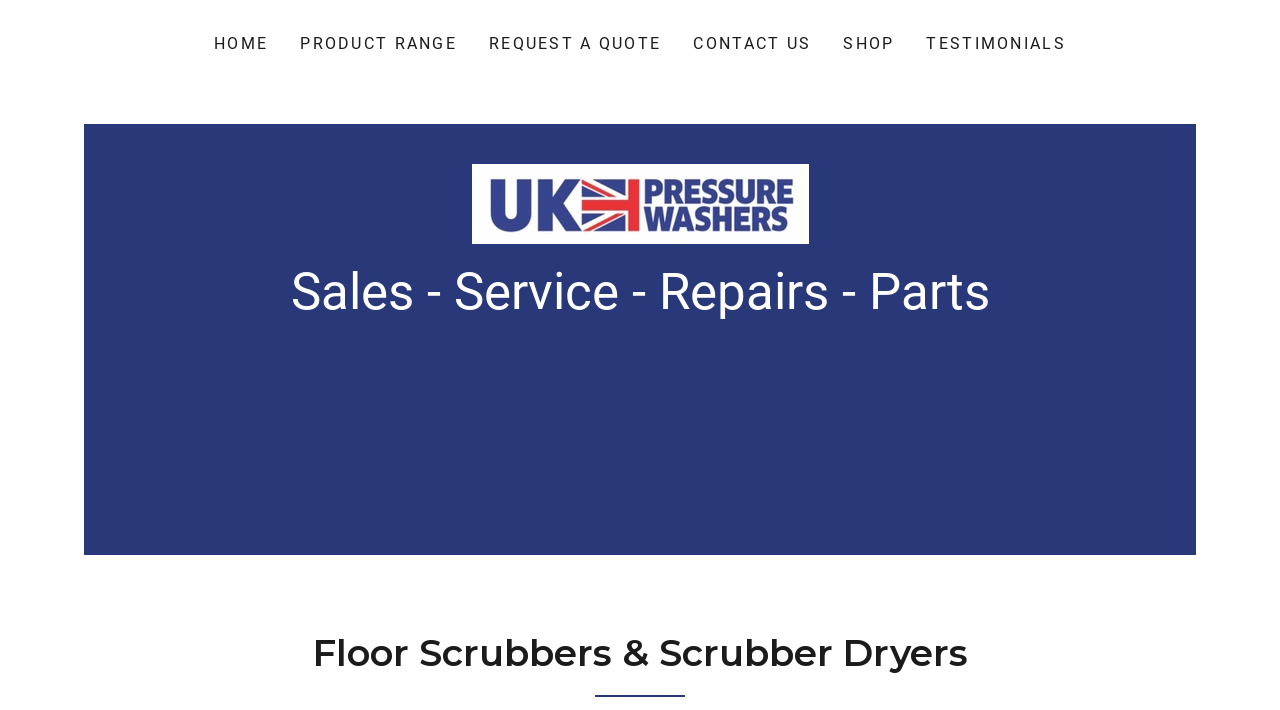Based on the image, please respond to the question with as much detail as possible:
How many main navigation links are on the top of the webpage?

I counted the number of link elements with distinct text content at the top of the webpage, excluding the company name and logo, and found five links: 'HOME', 'PRODUCT RANGE', 'REQUEST A QUOTE', 'CONTACT US', and 'SHOP'.